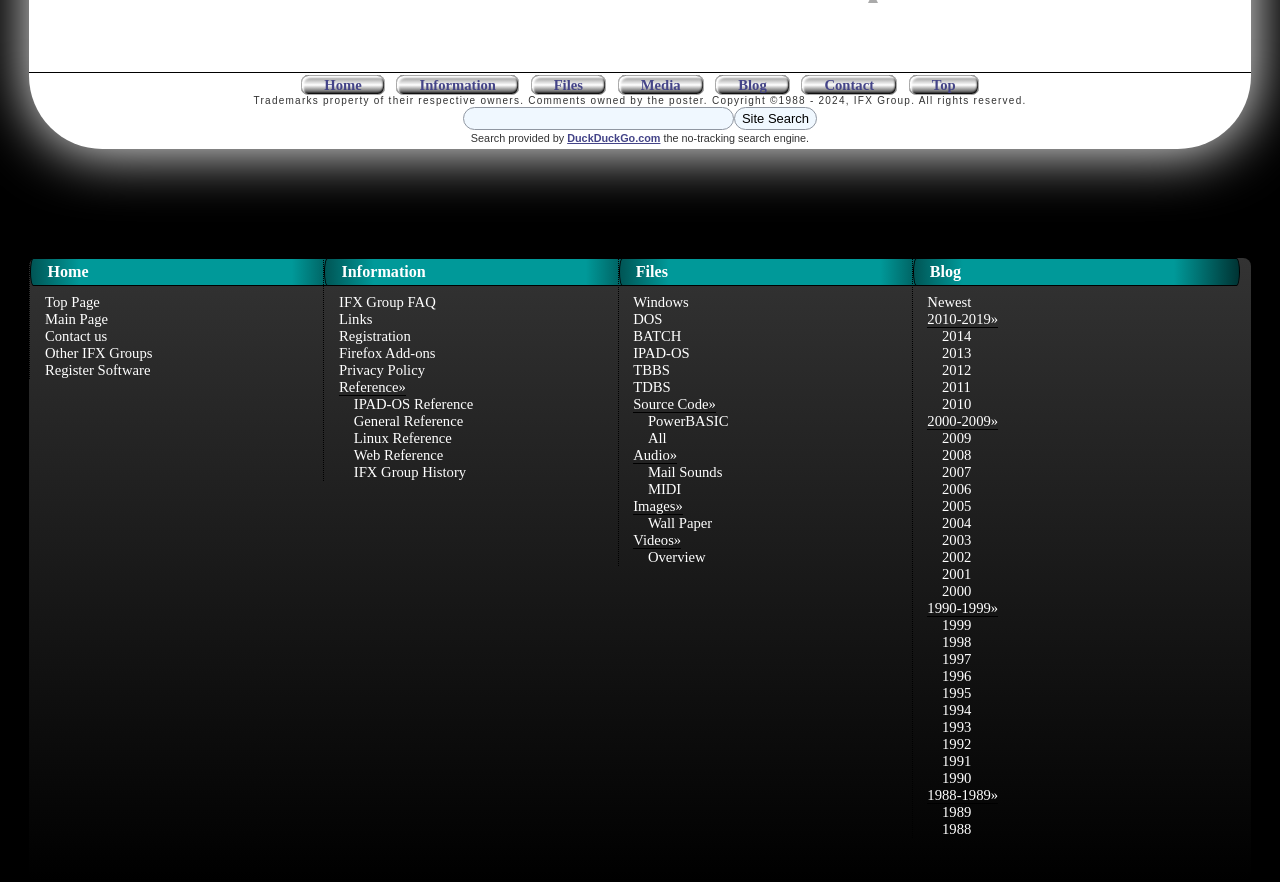What is the name of the blog section?
Based on the image, answer the question with as much detail as possible.

I found a link element with the text 'Blog' in the main navigation menu of the webpage. This suggests that the blog section is a separate area of the website.